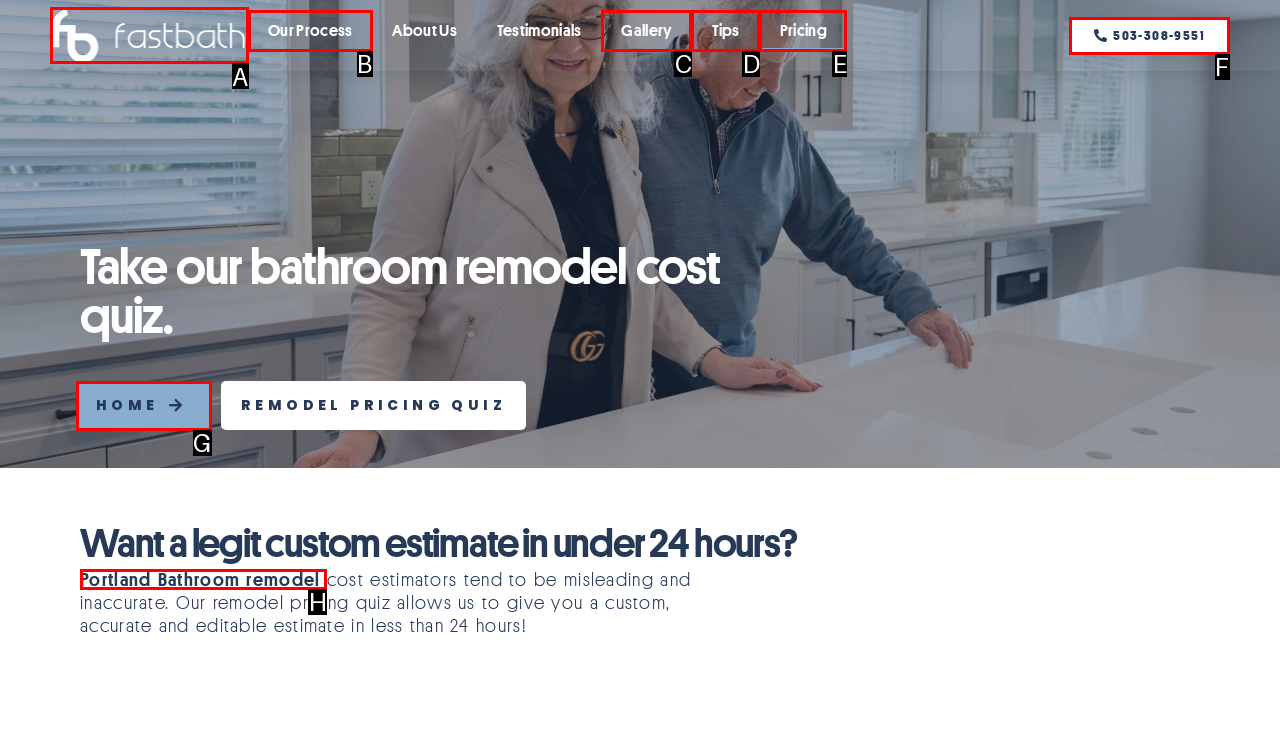Given the element description: Portland Bathroom remodel, choose the HTML element that aligns with it. Indicate your choice with the corresponding letter.

H